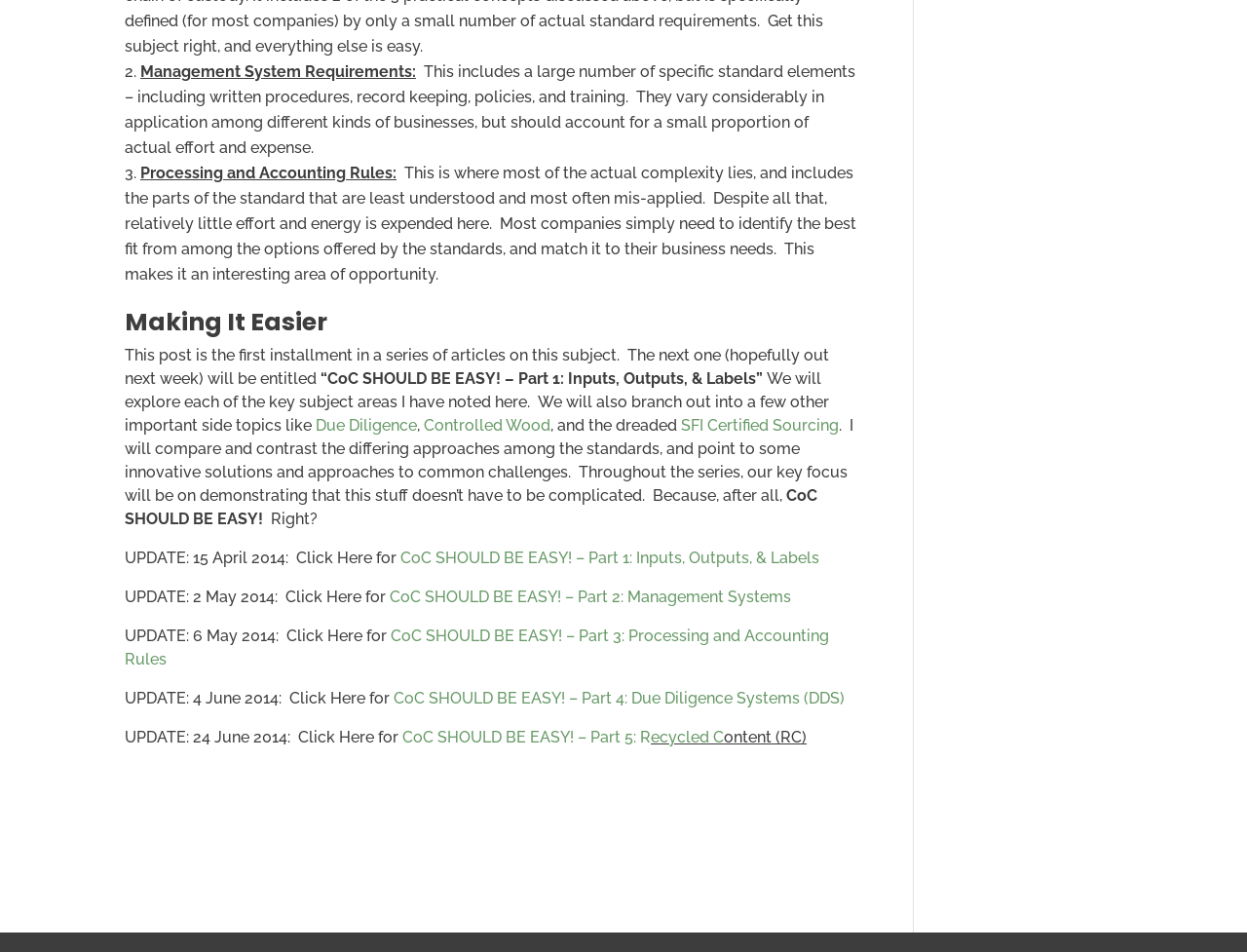What is the focus of the series?
Using the image, respond with a single word or phrase.

Demonstrating that CoC doesn't have to be complicated